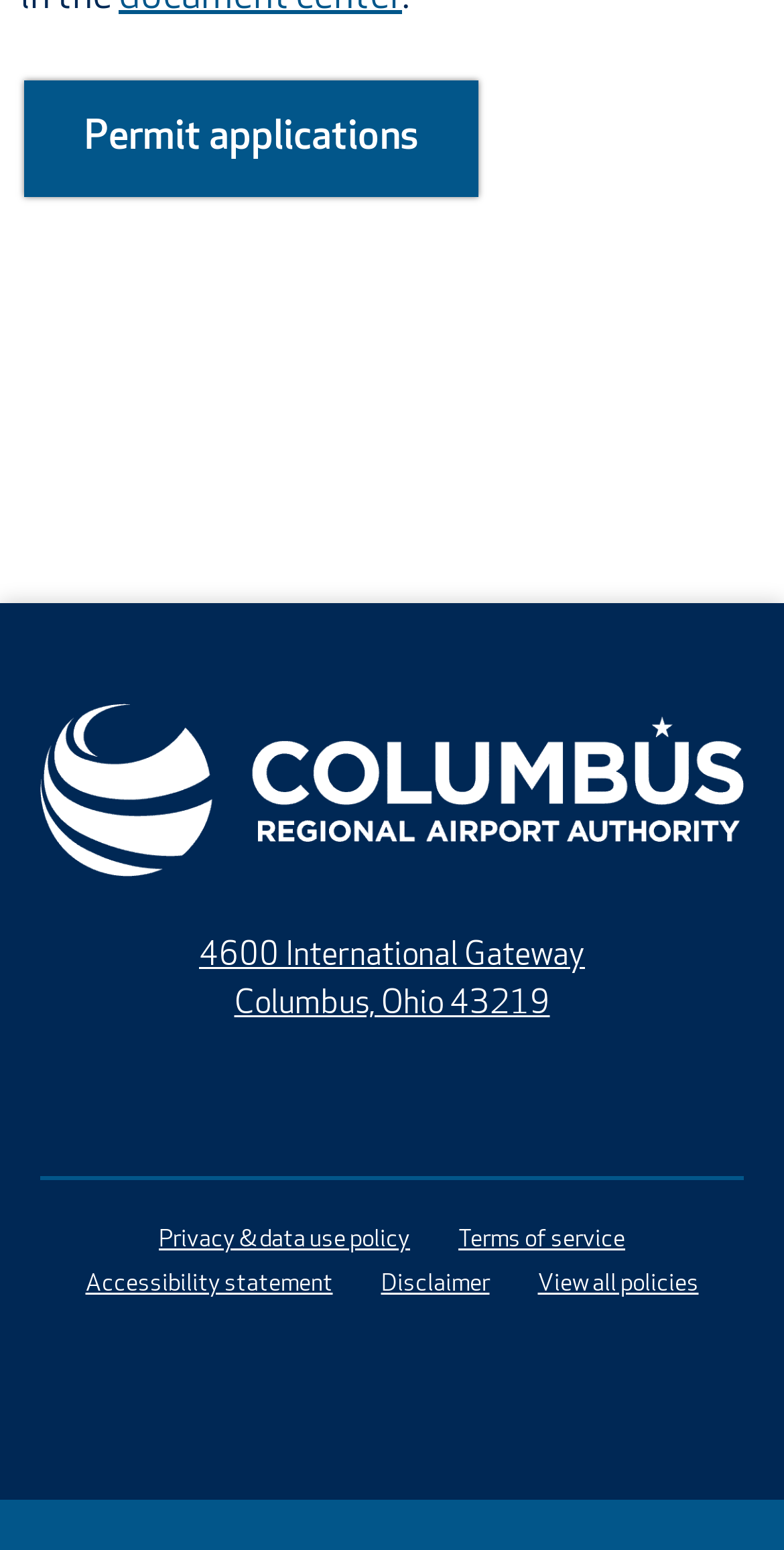Determine the bounding box coordinates for the element that should be clicked to follow this instruction: "Visit 4600 International Gateway". The coordinates should be given as four float numbers between 0 and 1, in the format [left, top, right, bottom].

[0.254, 0.607, 0.746, 0.628]